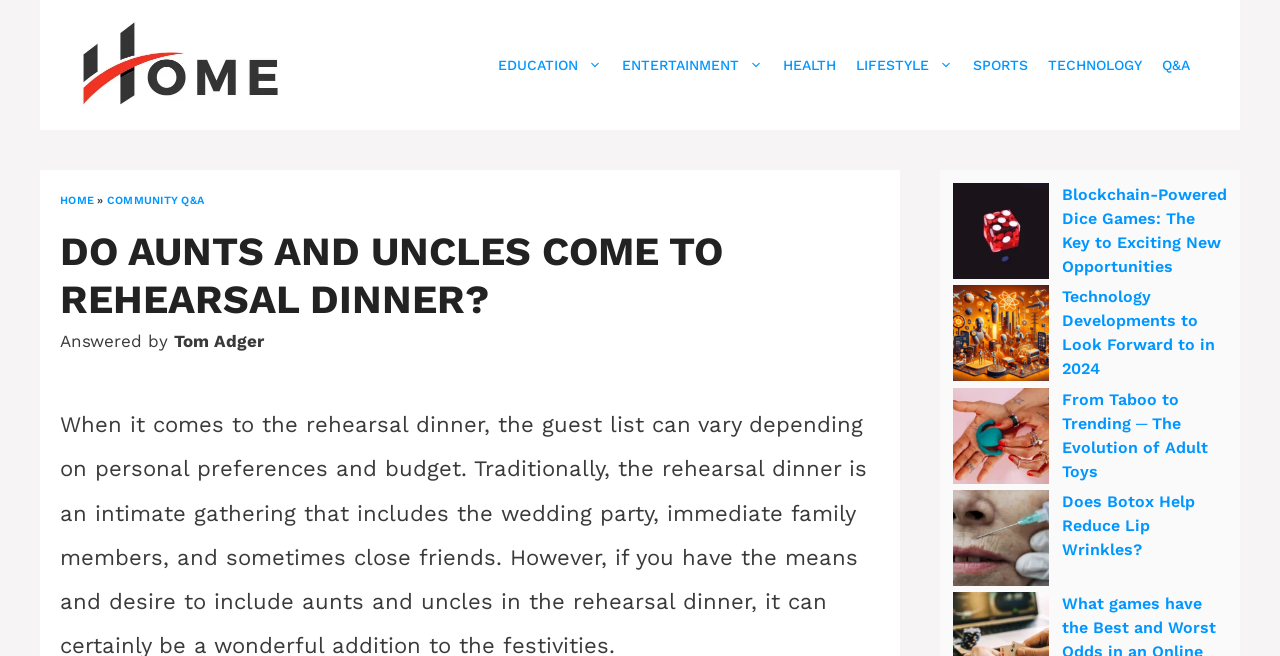Determine the bounding box coordinates for the region that must be clicked to execute the following instruction: "View other revisions of this page".

None